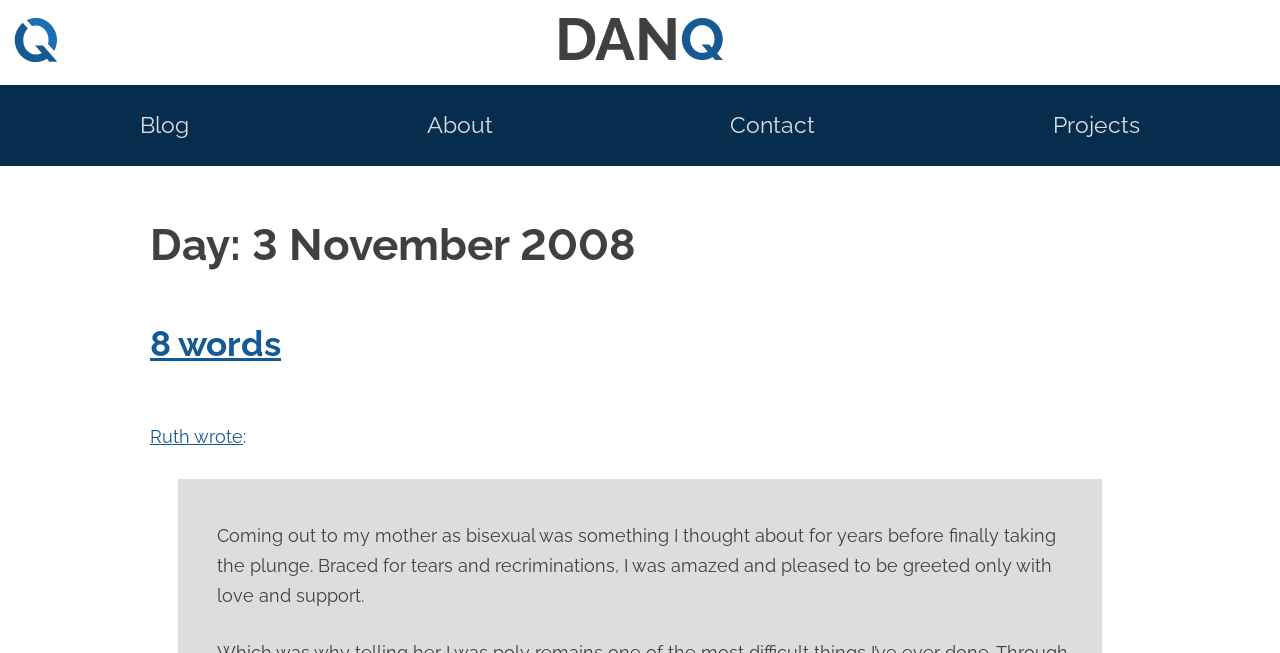Determine the bounding box coordinates of the UI element described by: "January 2024".

None